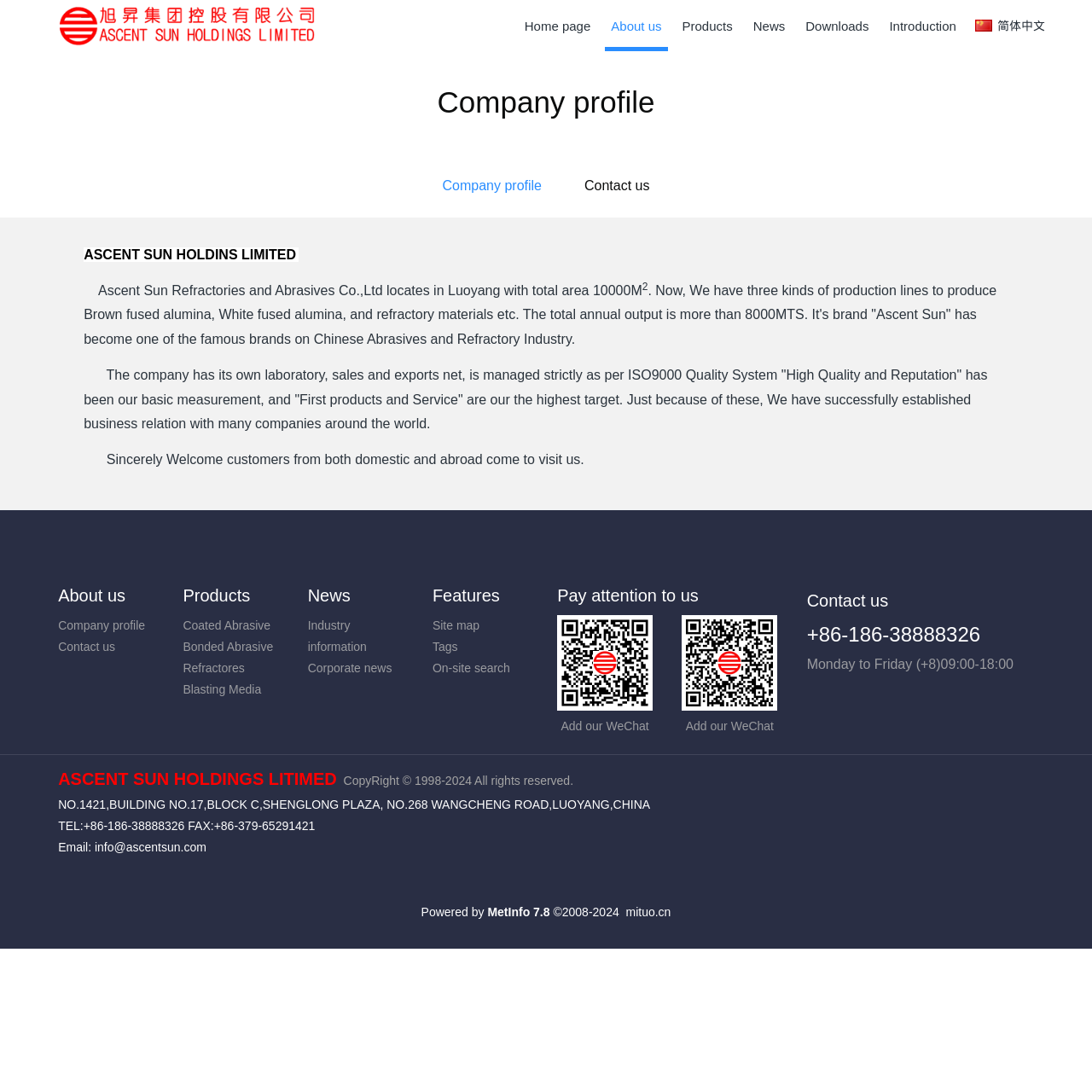Answer the question below using just one word or a short phrase: 
What are the three kinds of production lines?

Brown fused alumina, White fused alumina, and refractory materials